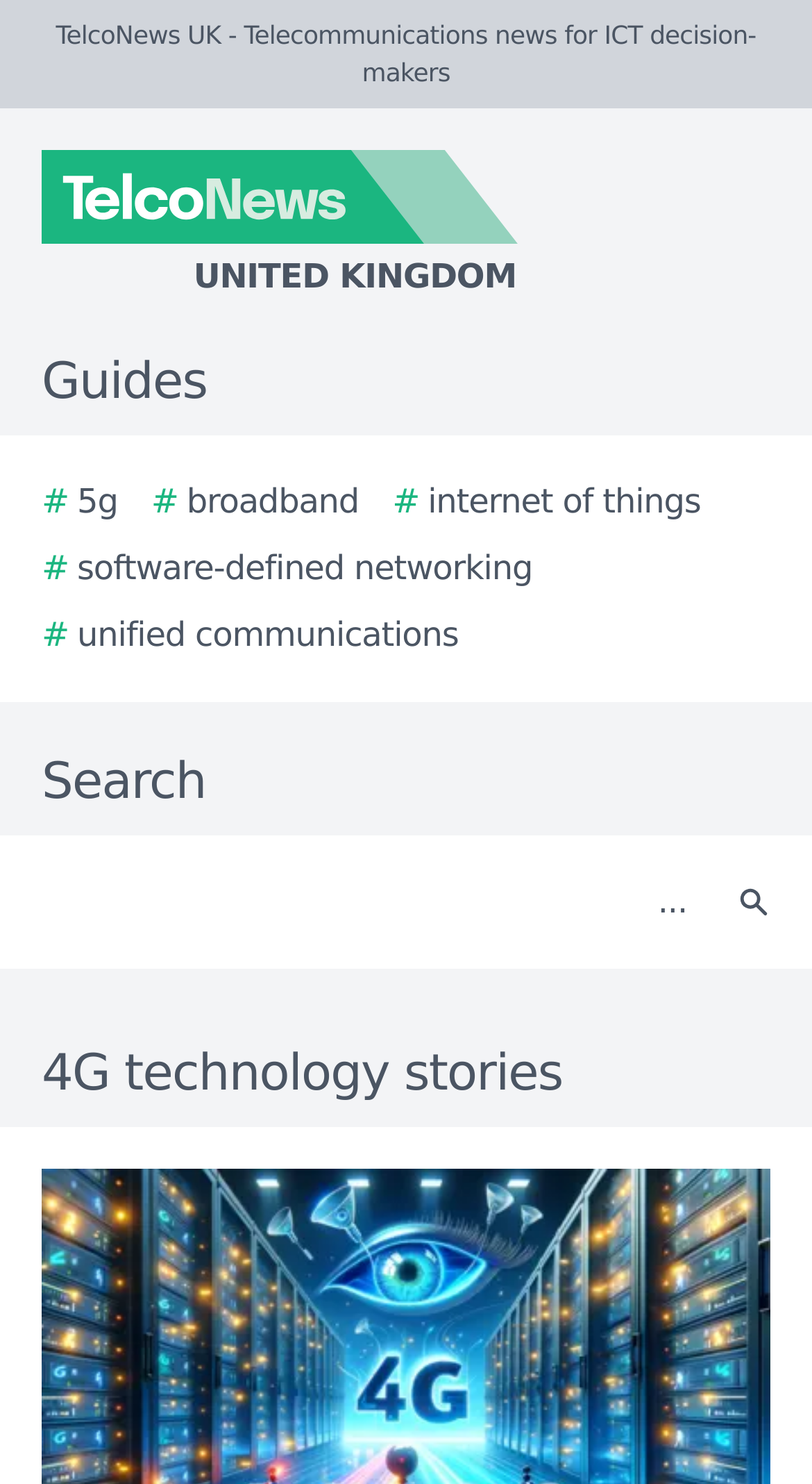Locate the bounding box coordinates of the area to click to fulfill this instruction: "Read 4G technology stories". The bounding box should be presented as four float numbers between 0 and 1, in the order [left, top, right, bottom].

[0.0, 0.698, 1.0, 0.748]